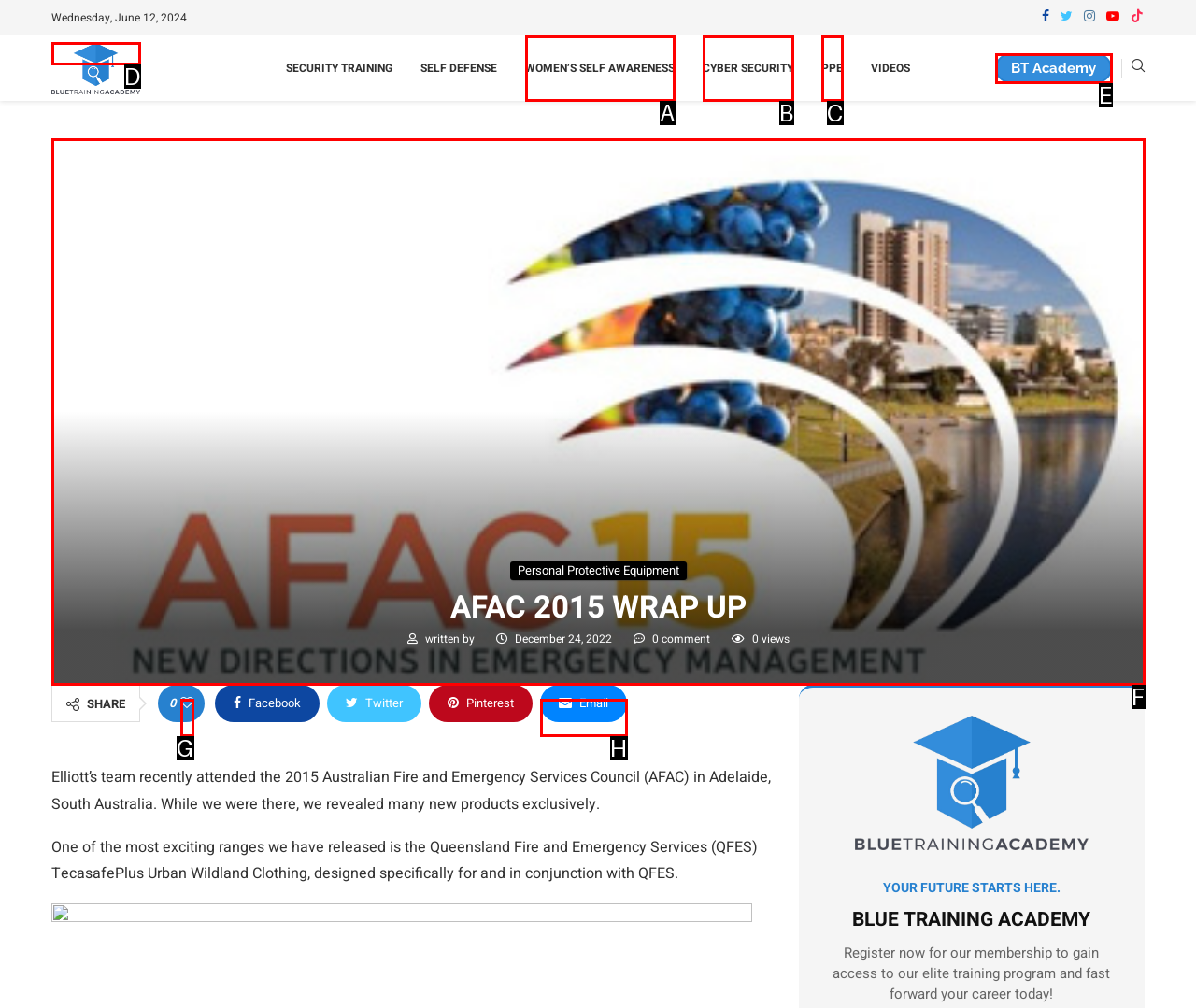Find the HTML element that matches the description provided: alt="Blue Training Academy Blog"
Answer using the corresponding option letter.

D